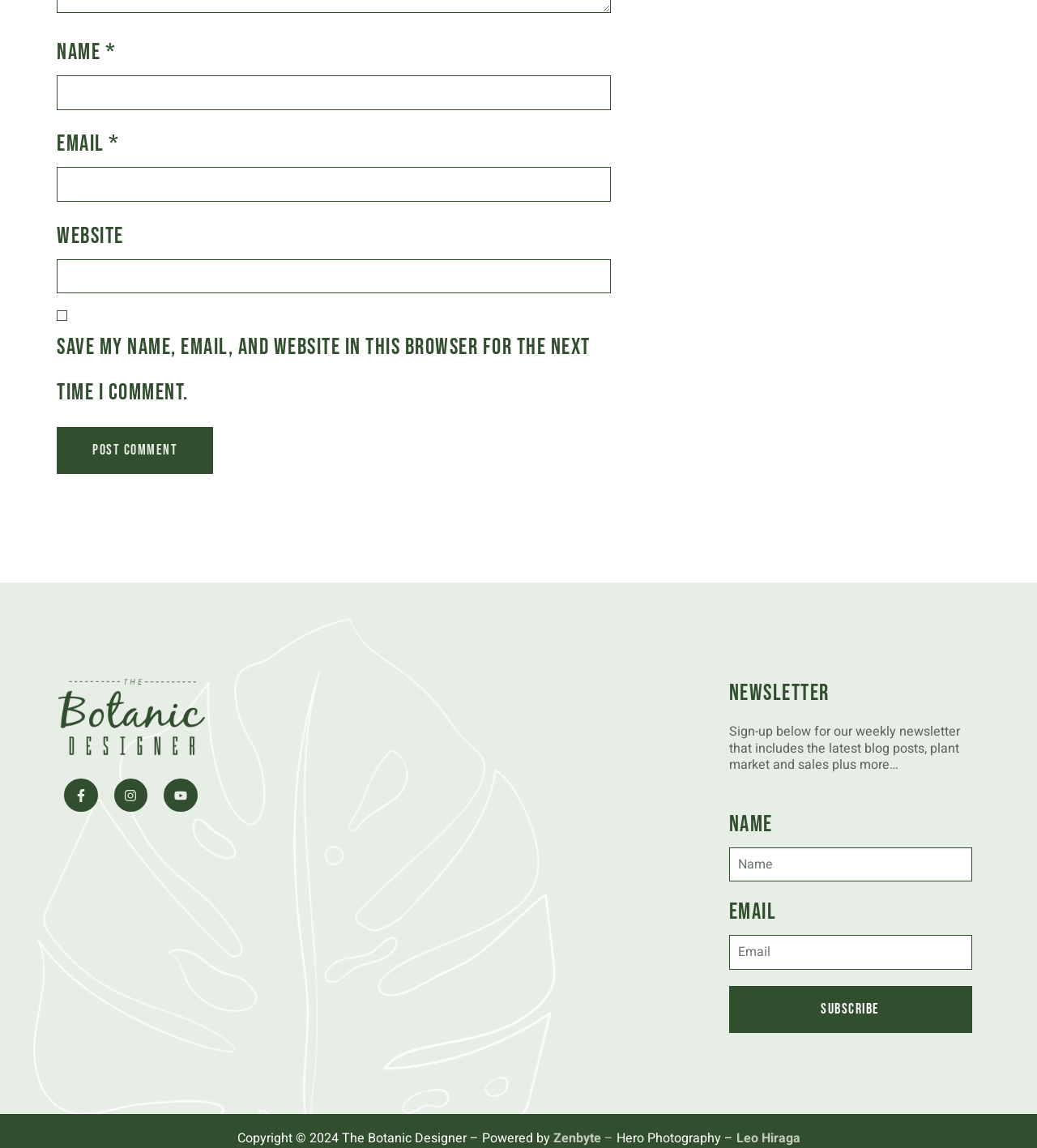Please reply to the following question with a single word or a short phrase:
What is the name of the website?

The Botanic Designer